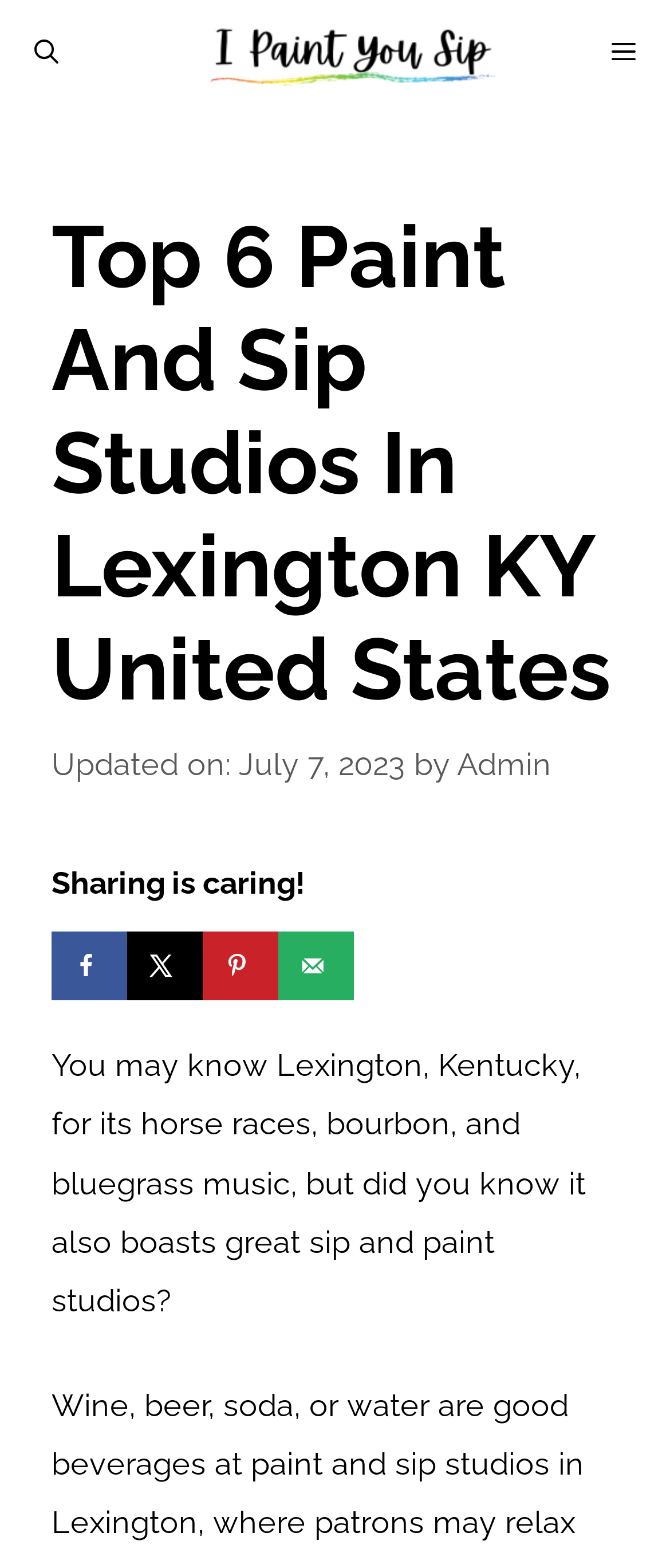What is the name of the website?
Please use the image to deliver a detailed and complete answer.

The name of the website can be found in the top-left corner of the webpage, where it says 'I Paint You Sip' in a logo format, which is also a link.